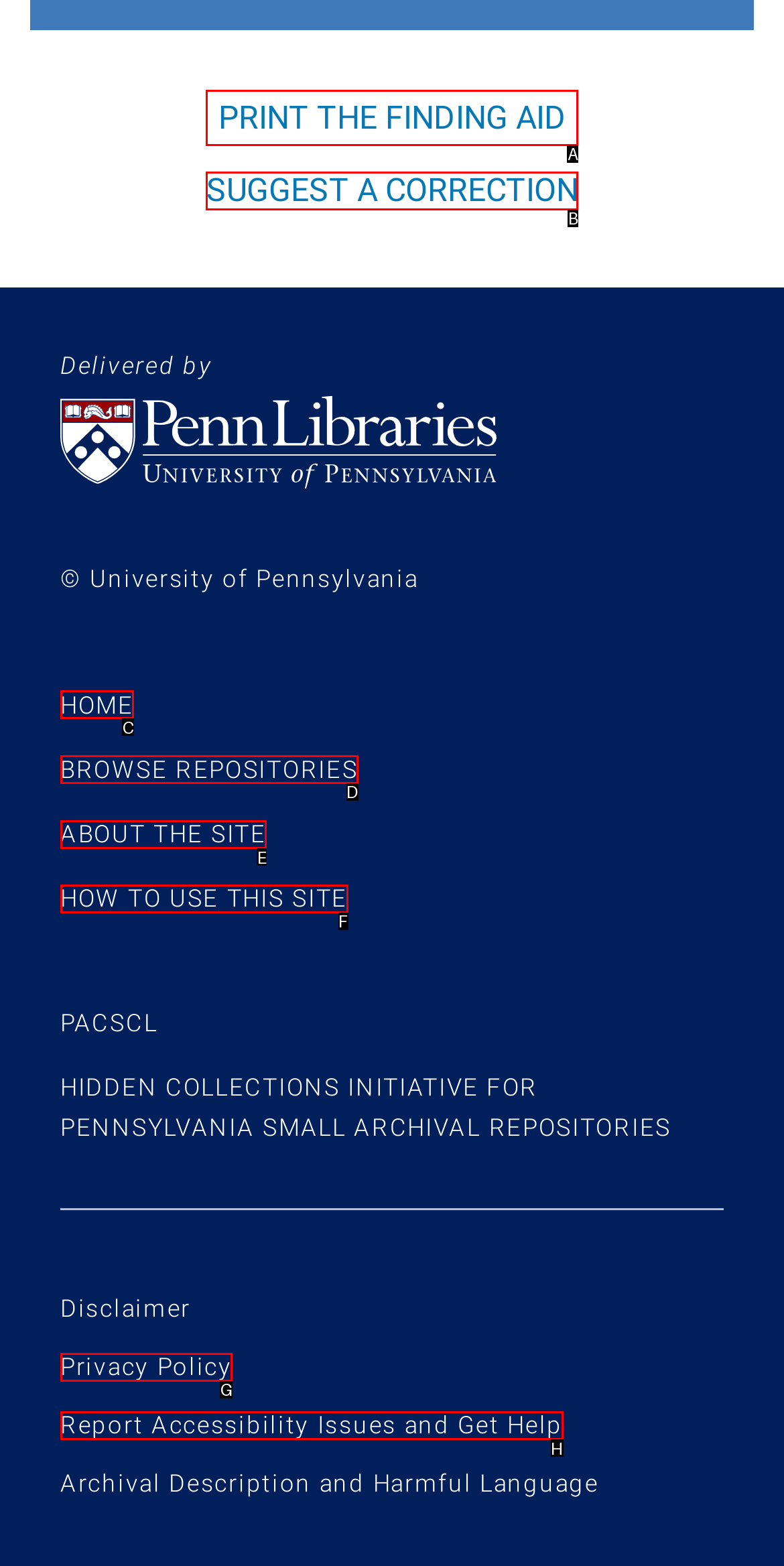Choose the letter of the option you need to click to Learn about the site. Answer with the letter only.

E